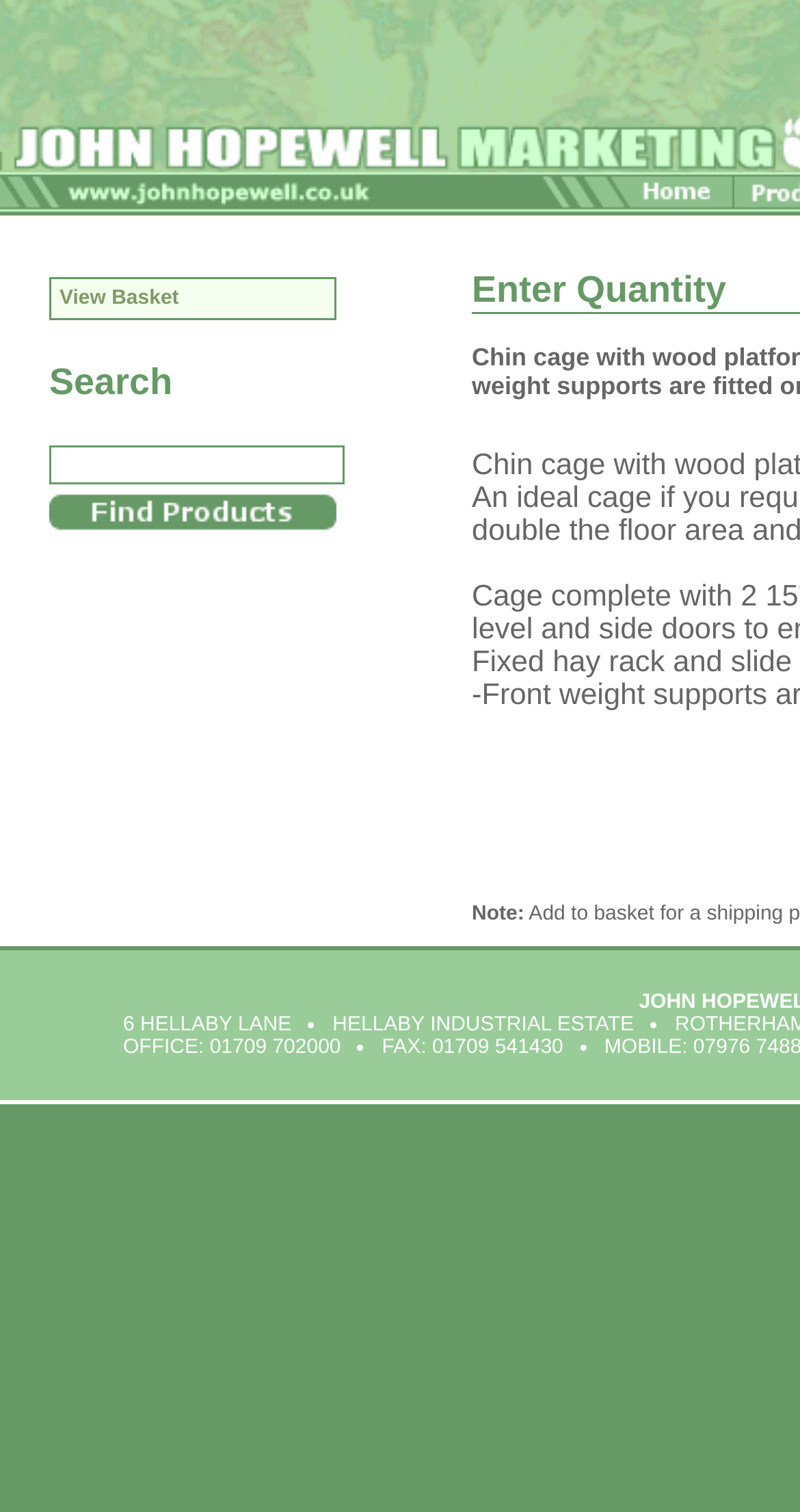What is the phone number for the office?
Using the visual information from the image, give a one-word or short-phrase answer.

01709 702000